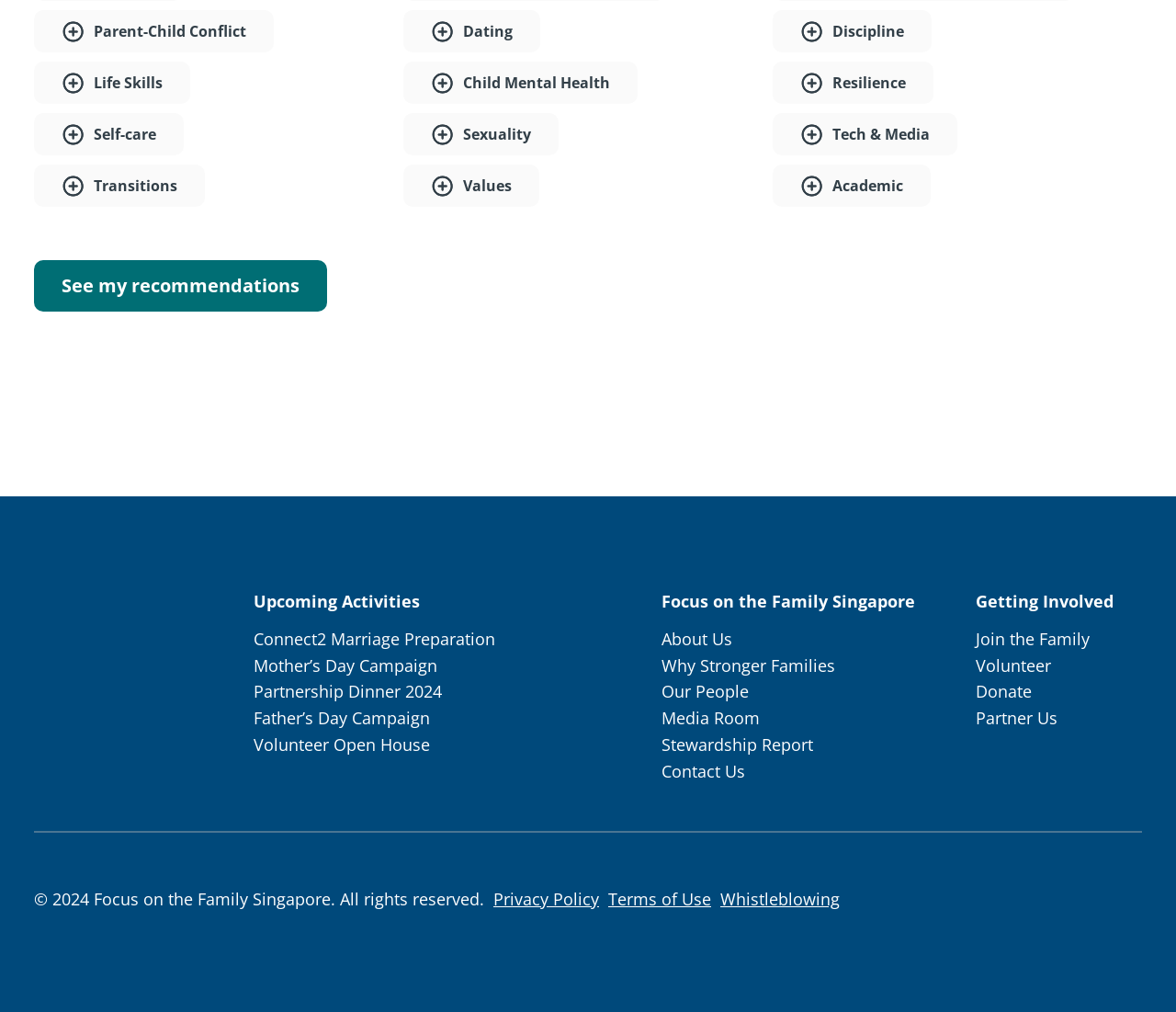Provide the bounding box coordinates for the specified HTML element described in this description: "Volunteer Open House". The coordinates should be four float numbers ranging from 0 to 1, in the format [left, top, right, bottom].

[0.216, 0.723, 0.366, 0.749]